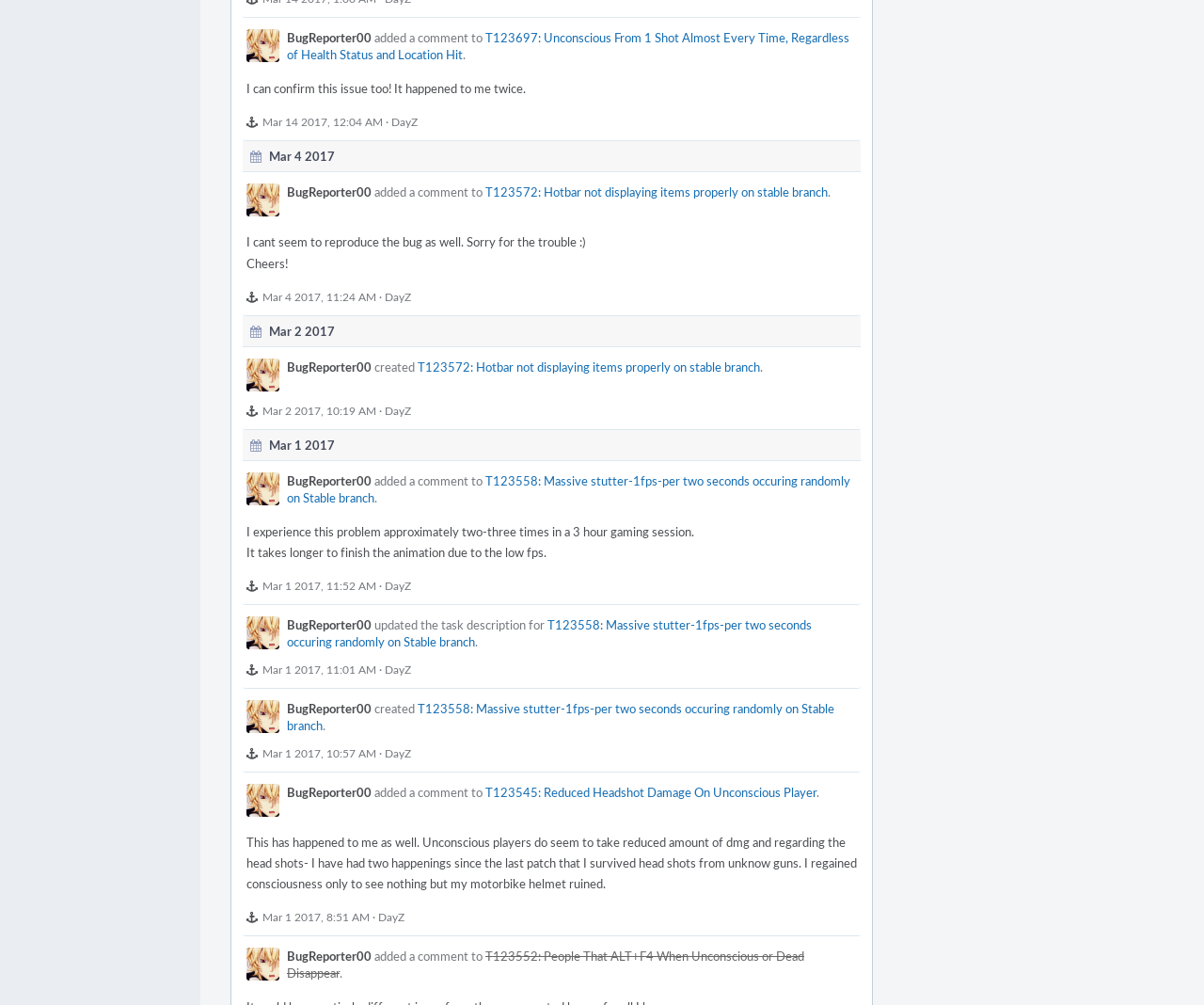Given the element description Mar 2 2017, 10:19 AM, specify the bounding box coordinates of the corresponding UI element in the format (top-left x, top-left y, bottom-right x, bottom-right y). All values must be between 0 and 1.

[0.218, 0.4, 0.312, 0.415]